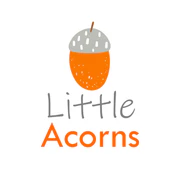What is the theme captured by the 'Little Acorns' logo?
Please provide a single word or phrase answer based on the image.

childhood play, creativity, and nature